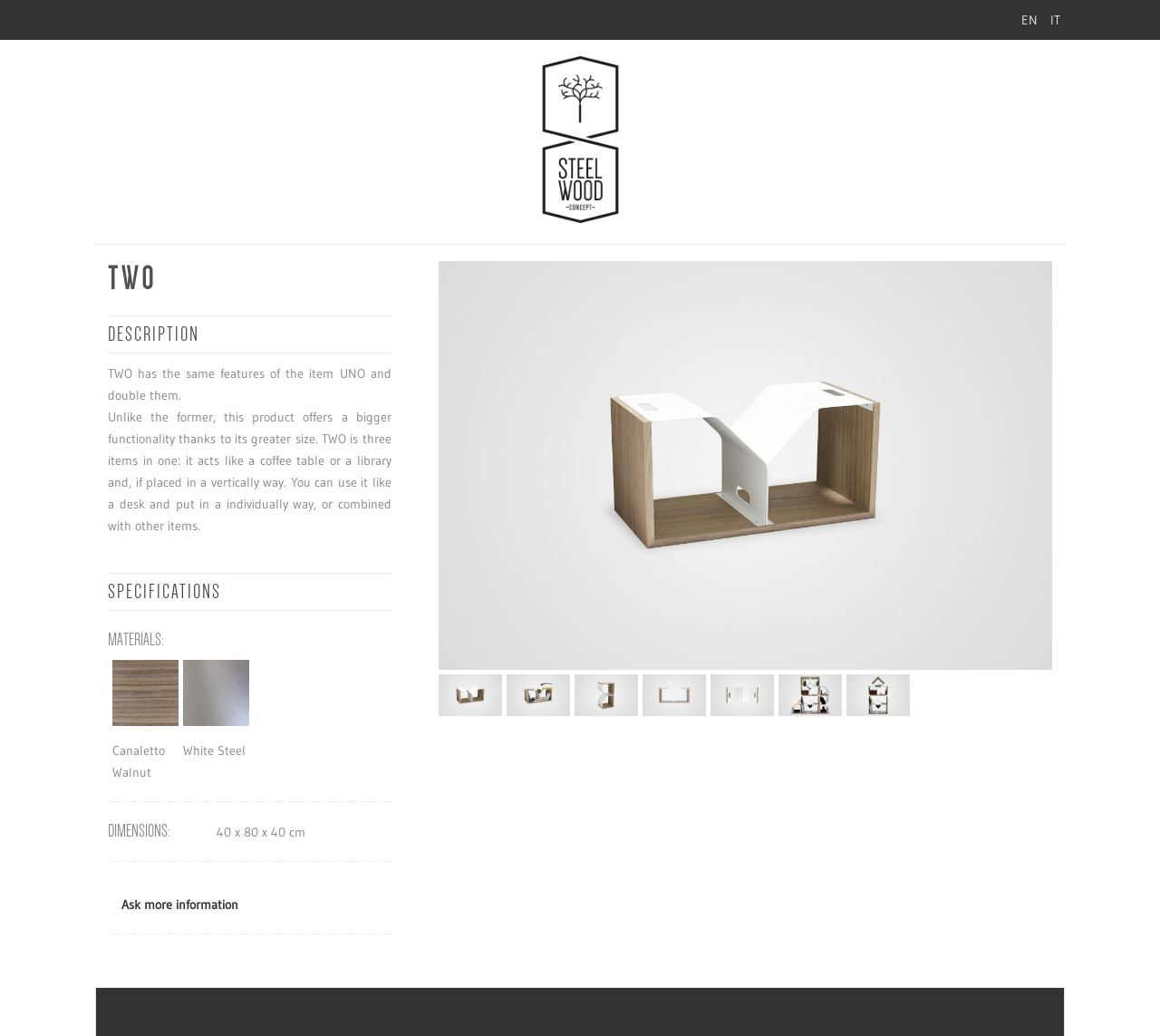What can I do if I need more information?
Refer to the image and provide a one-word or short phrase answer.

Ask more information